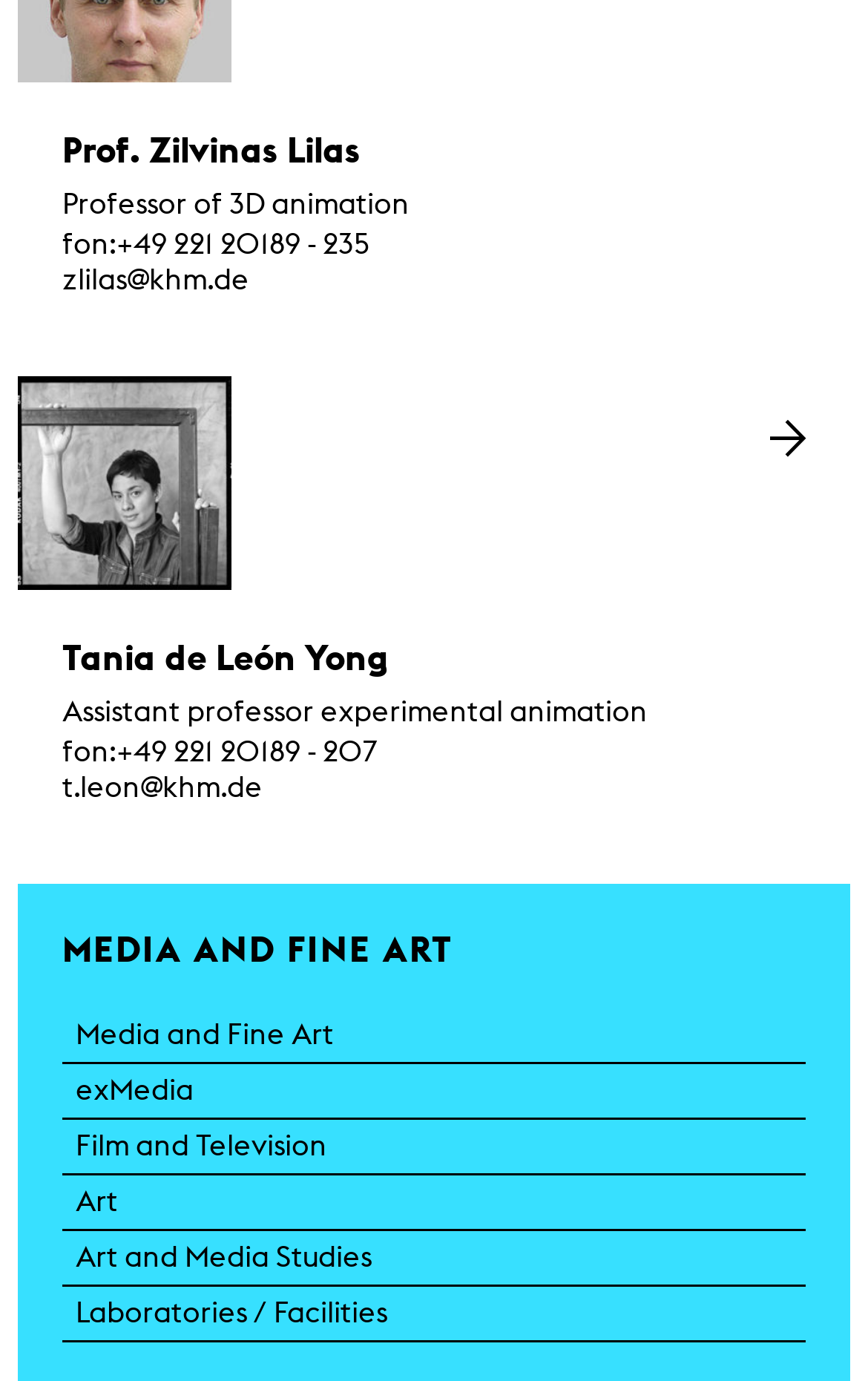What is the category below 'Film and Television'?
Examine the screenshot and reply with a single word or phrase.

Art